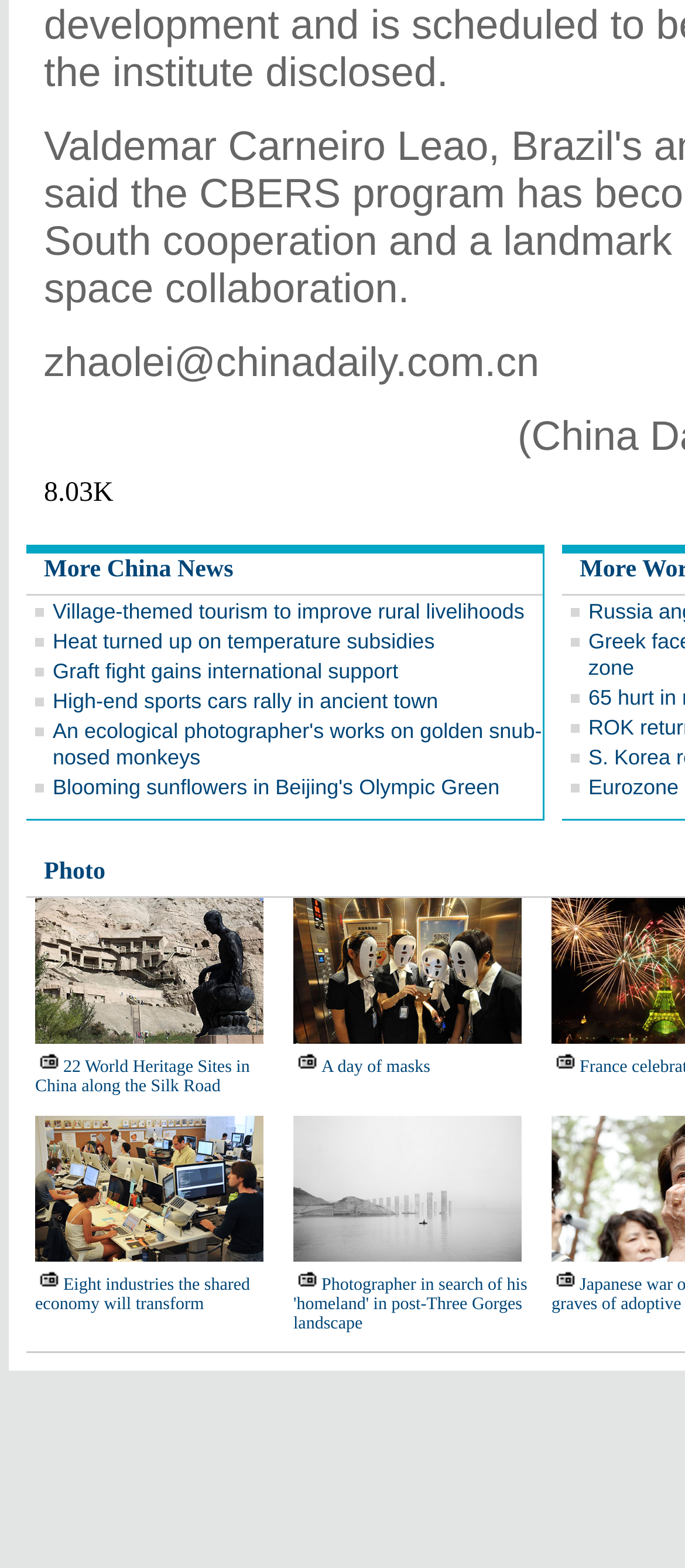Please locate the clickable area by providing the bounding box coordinates to follow this instruction: "Learn about The Cabinet".

None